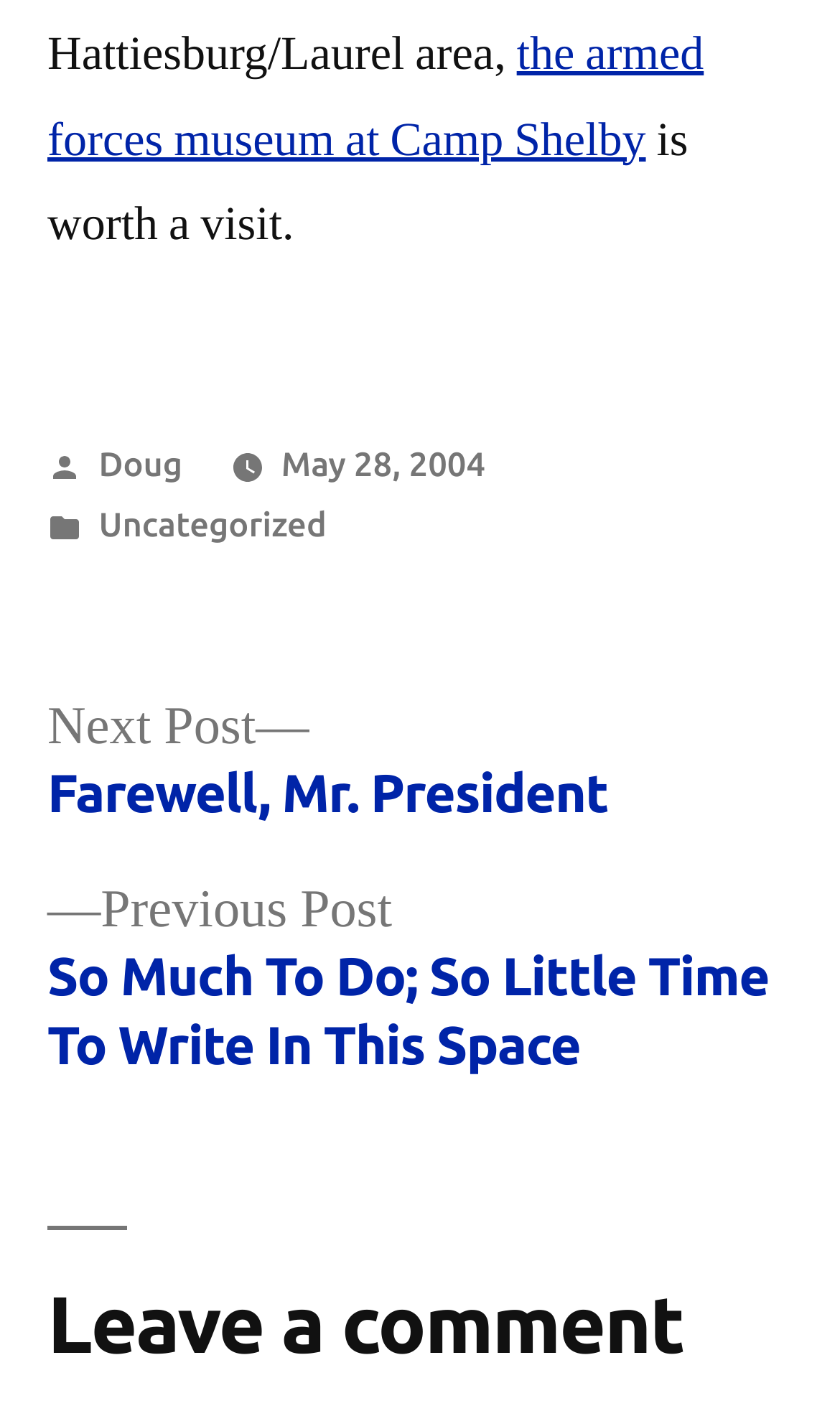What is the date of the post?
Please use the image to deliver a detailed and complete answer.

The date of the post is 'May 28, 2004', which is mentioned in the footer section of the webpage, specifically next to the author's name.